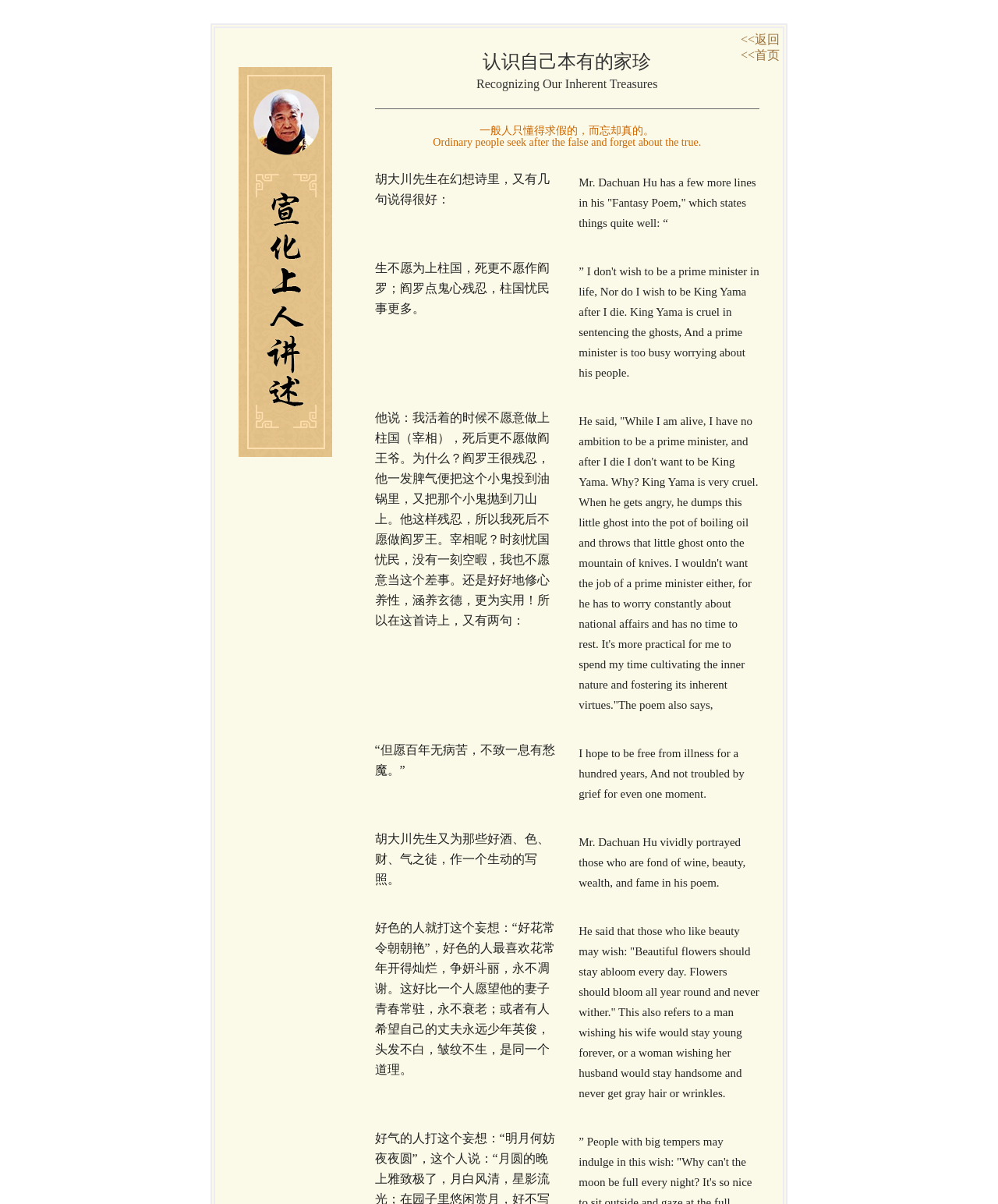What is the tone of the text on this webpage?
Ensure your answer is thorough and detailed.

The text on this webpage has a reflective and philosophical tone, with the author discussing the nature of reality and the importance of cultivating inner virtues.